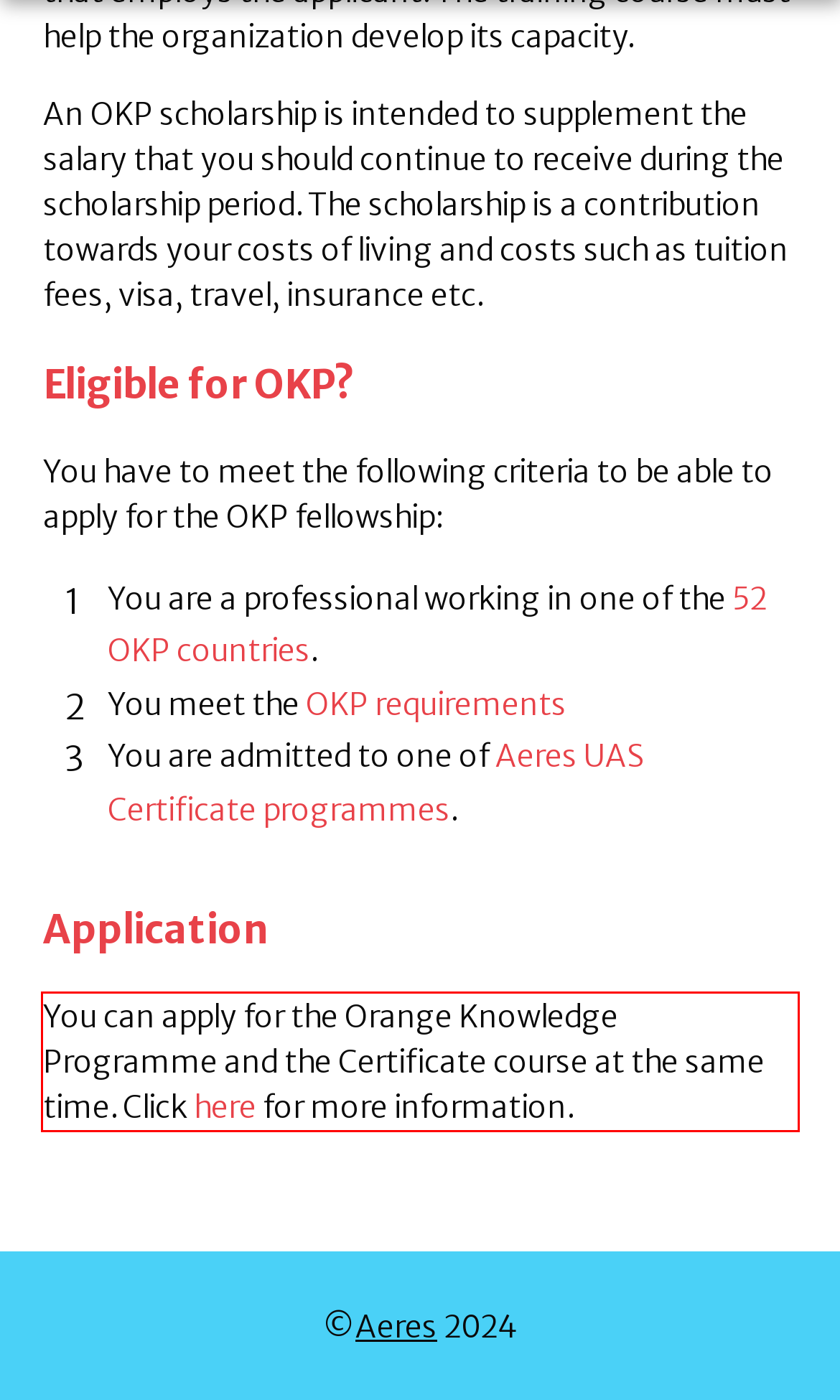View the screenshot of the webpage and identify the UI element surrounded by a red bounding box. Extract the text contained within this red bounding box.

You can apply for the Orange Knowledge Programme and the Certificate course at the same time. Click here for more information.